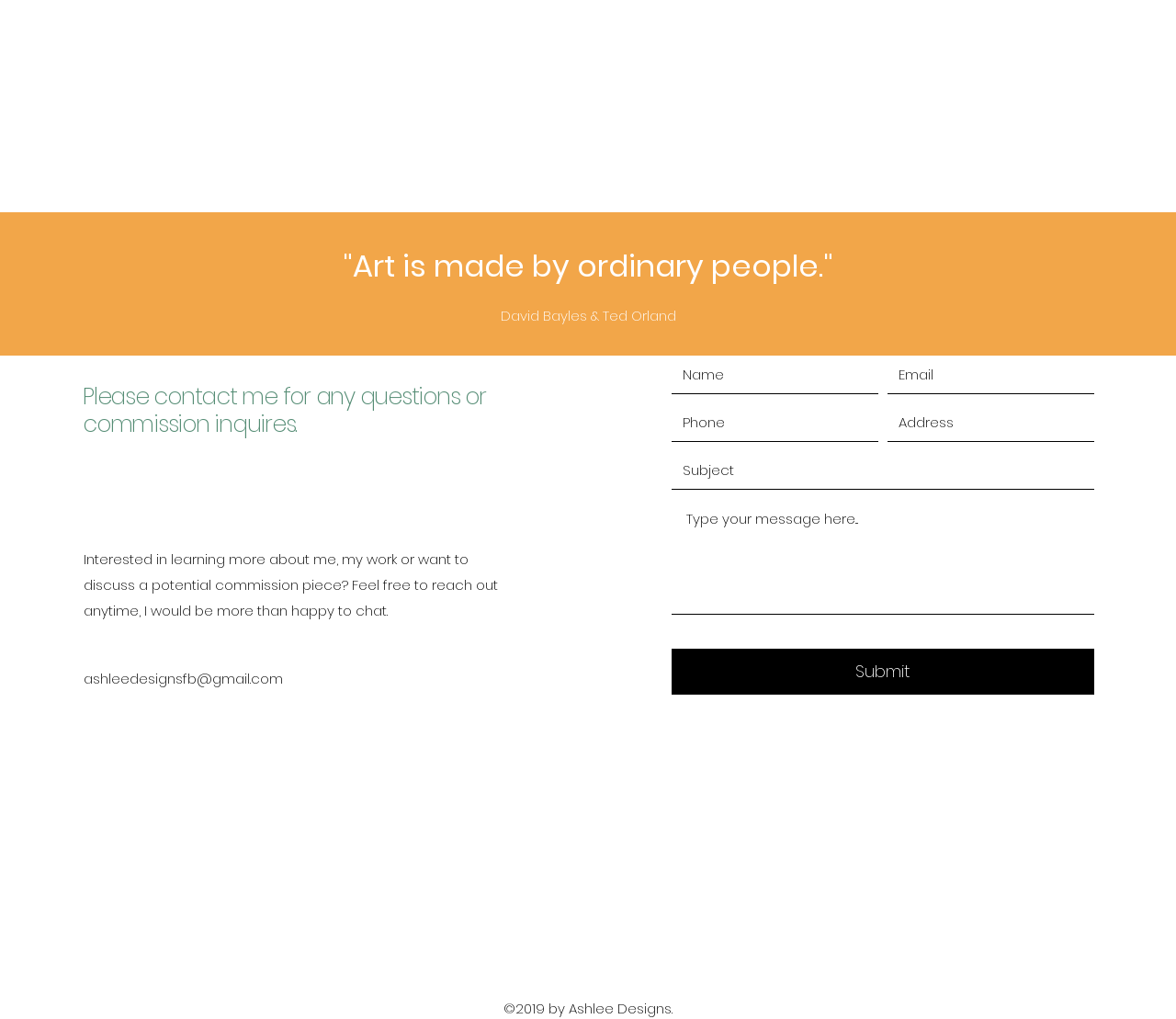Kindly determine the bounding box coordinates of the area that needs to be clicked to fulfill this instruction: "submit a message".

[0.571, 0.636, 0.93, 0.681]